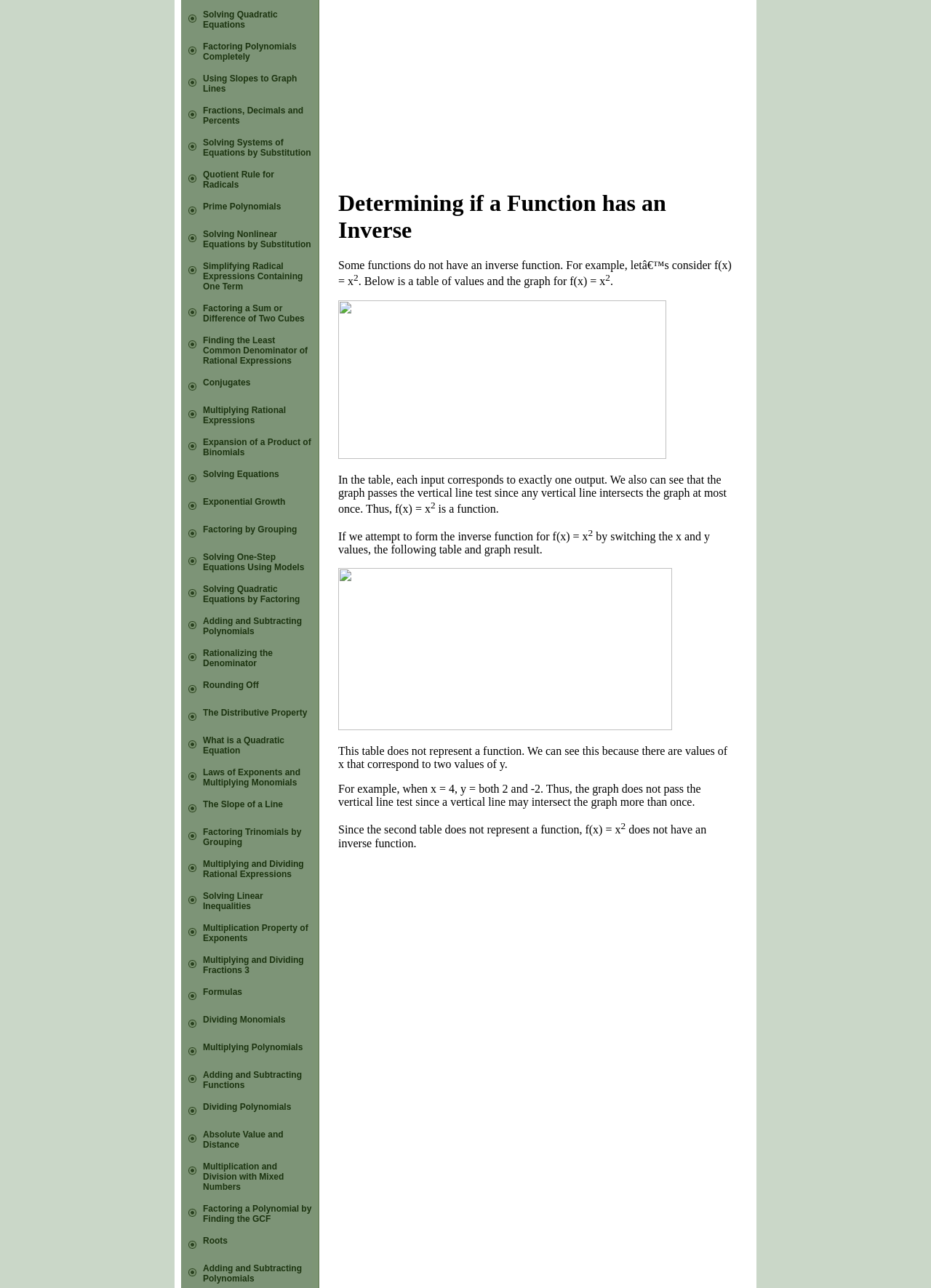Extract the bounding box coordinates for the UI element described as: "consider pearls".

None